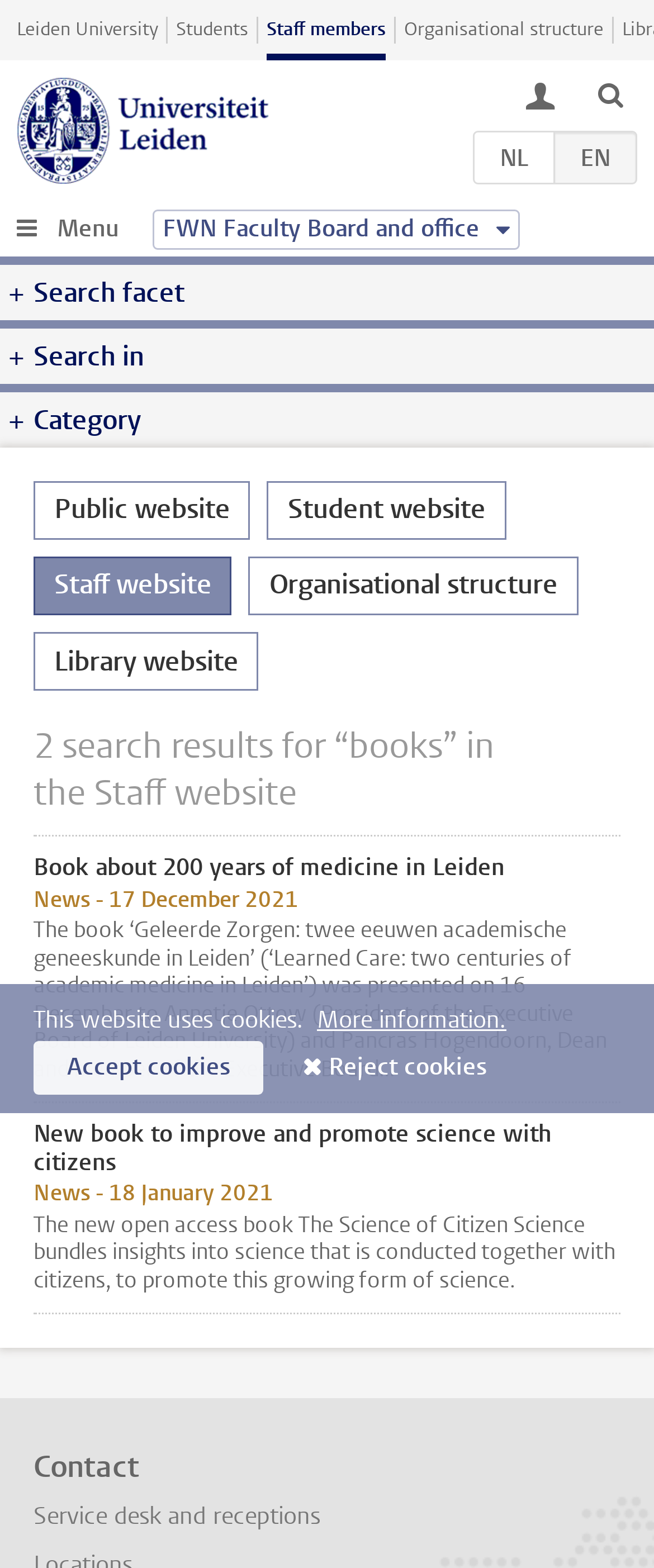Based on the element description Service desk and receptions, identify the bounding box of the UI element in the given webpage screenshot. The coordinates should be in the format (top-left x, top-left y, bottom-right x, bottom-right y) and must be between 0 and 1.

[0.051, 0.956, 0.49, 0.977]